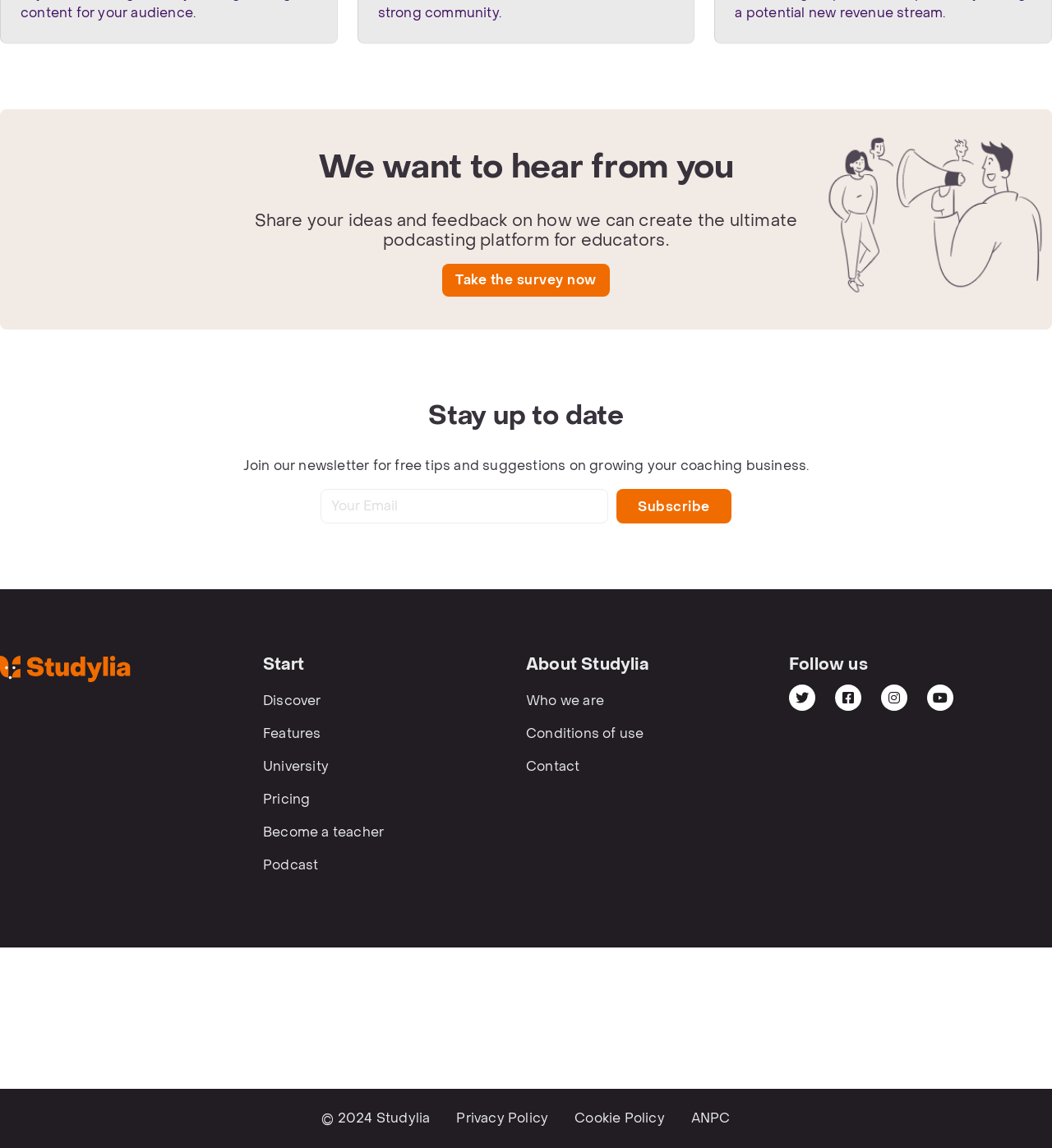What is required to subscribe to the newsletter?
Kindly offer a comprehensive and detailed response to the question.

The textbox element with the text 'Email' has the 'required' attribute set to True, indicating that an email address is required to subscribe to the newsletter.